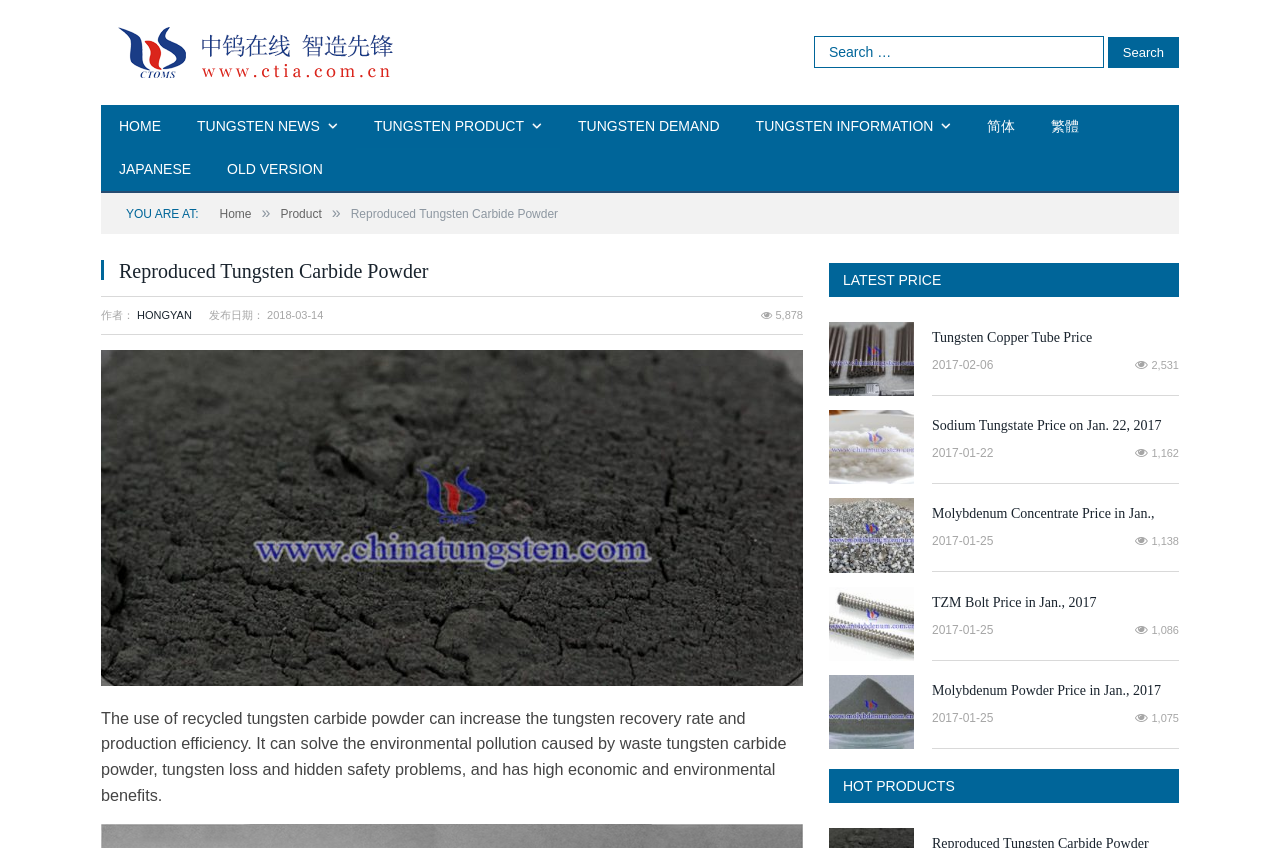Respond with a single word or phrase for the following question: 
What is the date of the article?

2018-03-14